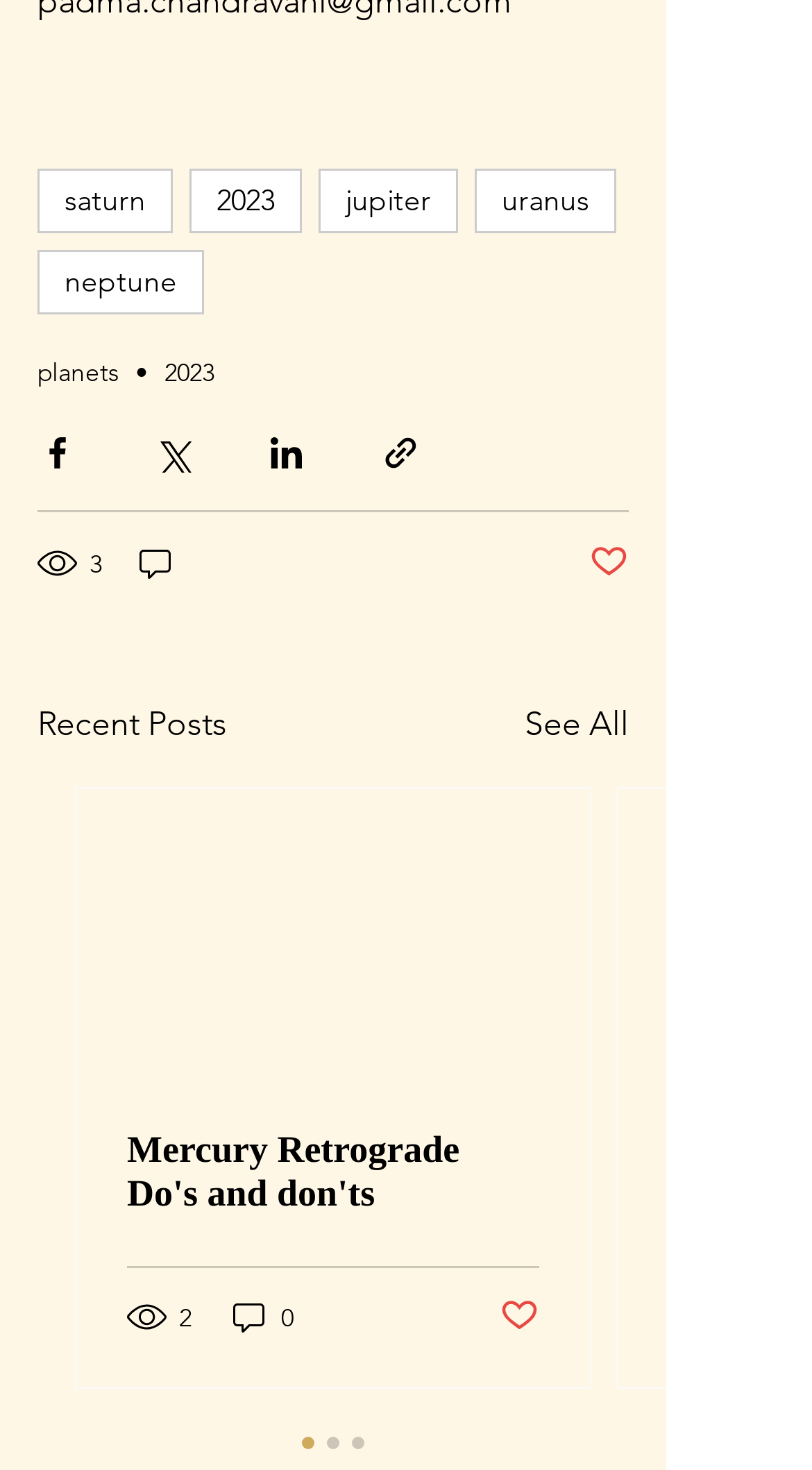What is the text of the first link in the navigation?
Provide a fully detailed and comprehensive answer to the question.

I looked at the first link in the navigation section, which has the text 'saturn'. Therefore, the text of the first link in the navigation is 'saturn'.